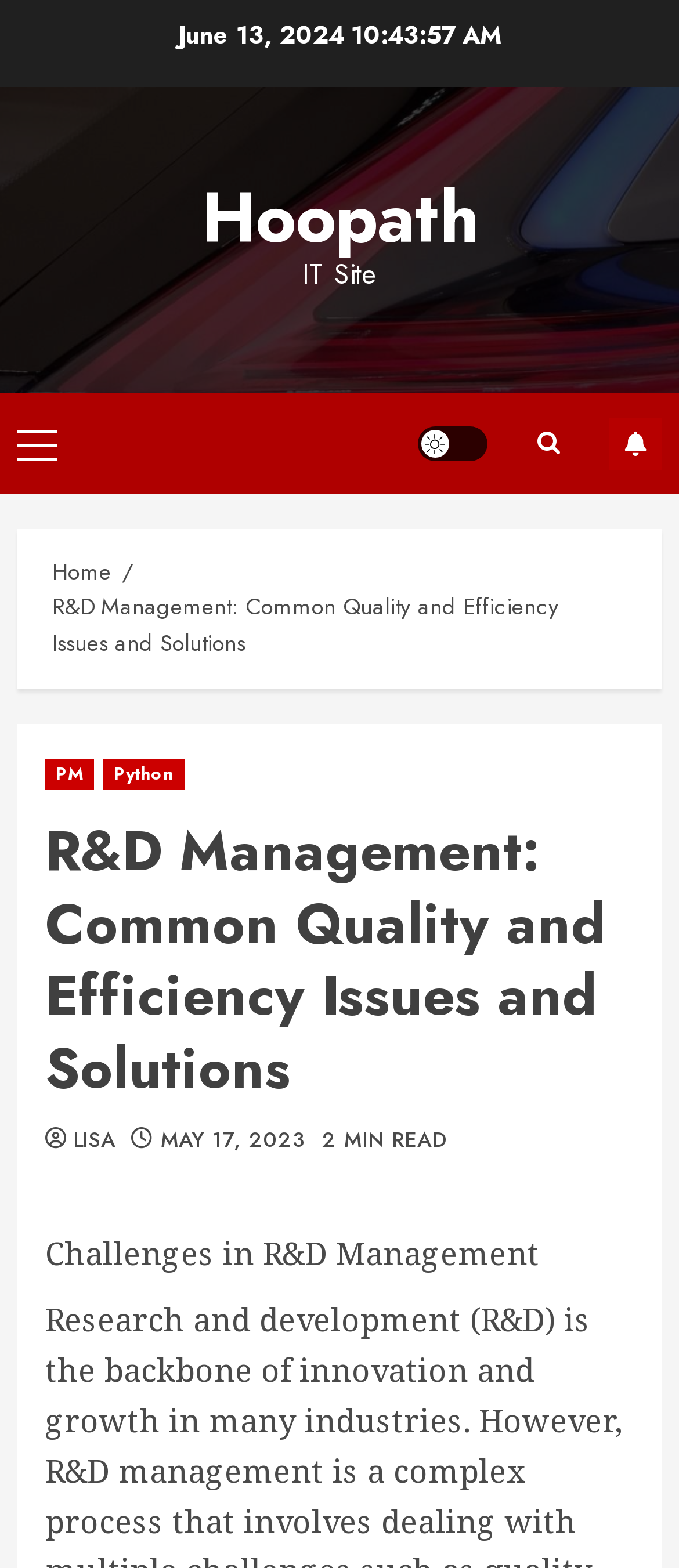How long does it take to read the article?
Please interpret the details in the image and answer the question thoroughly.

The article is estimated to take '2 MIN READ', which is mentioned below the heading of the article, indicating the time required to read the content.